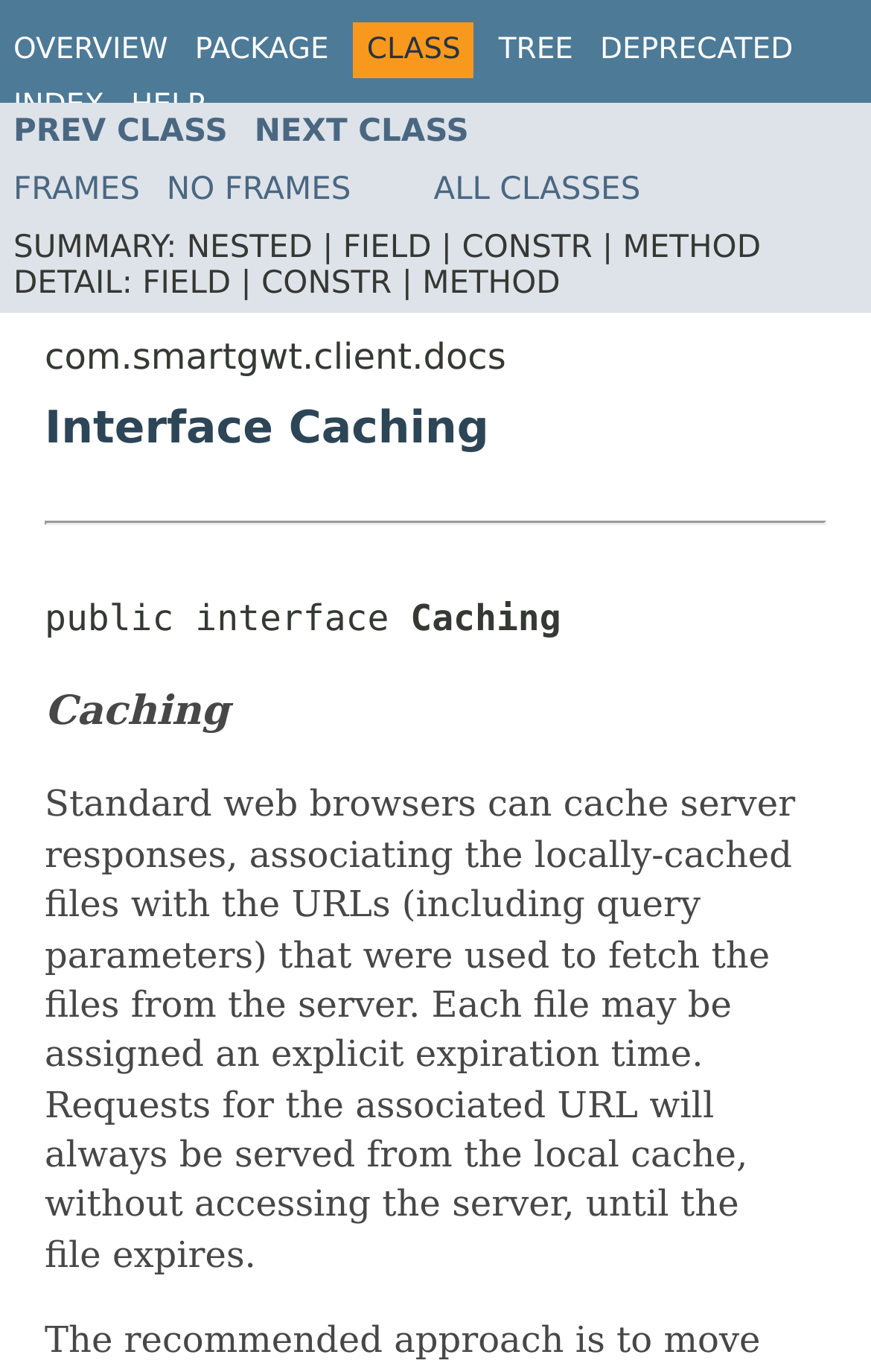Locate the bounding box for the described UI element: "Overview". Ensure the coordinates are four float numbers between 0 and 1, formatted as [left, top, right, bottom].

[0.015, 0.024, 0.193, 0.049]